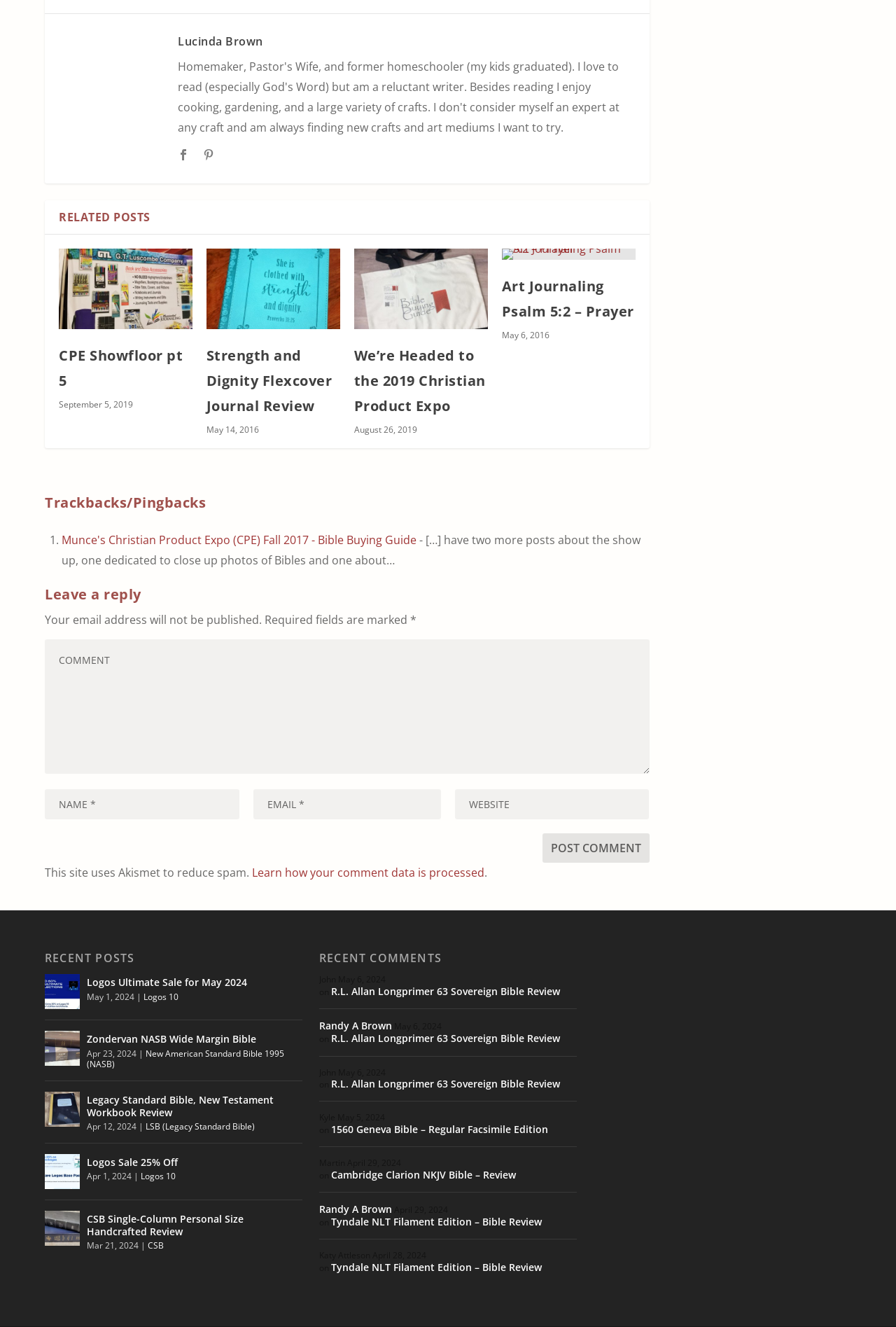What is the title of the first related post?
Please answer the question as detailed as possible based on the image.

The title of the first related post can be found in the link element with the text 'CPE Showfloor pt 5' which is located below the heading 'RELATED POSTS'.